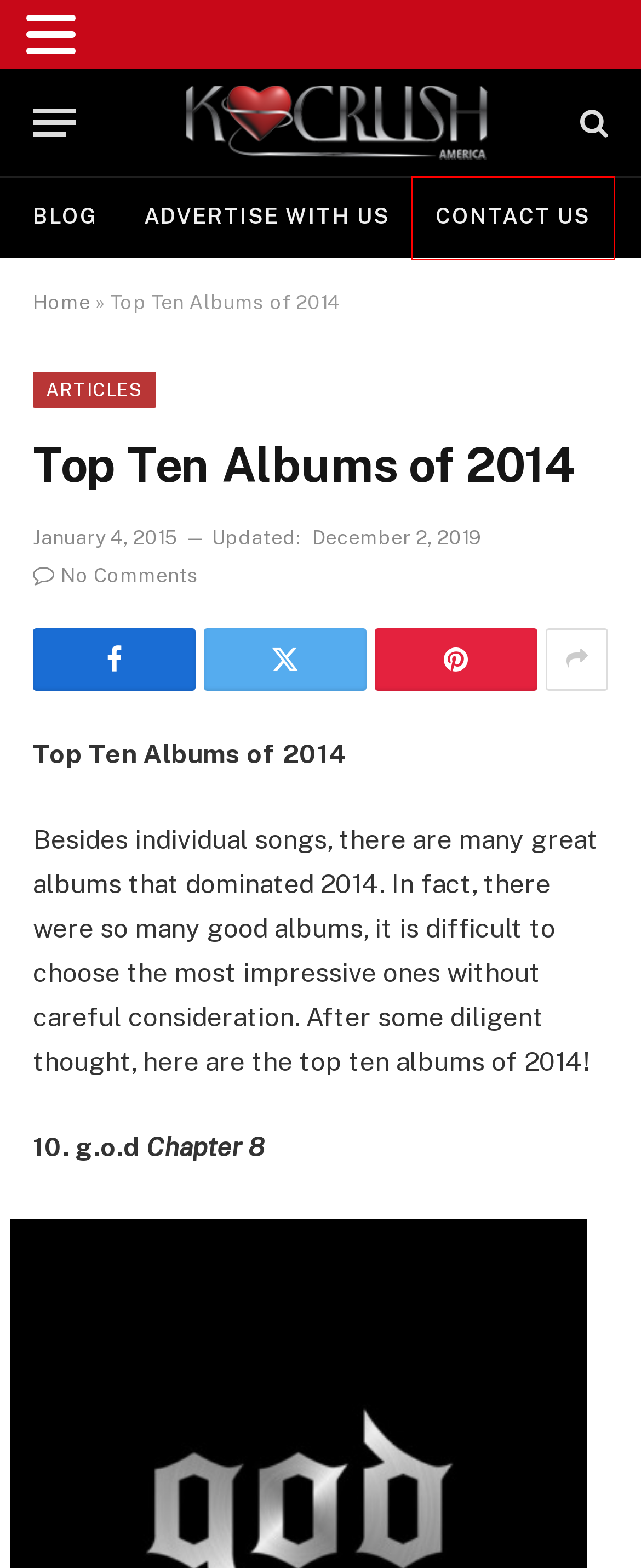You have a screenshot of a webpage with a red bounding box around an element. Identify the webpage description that best fits the new page that appears after clicking the selected element in the red bounding box. Here are the candidates:
A. Advertise With Us
B. Contact Us
C. said
D. Video Interviews
E. kfashion
F. K Crush America Magazine
G. Blog
H. kcrushnews

B